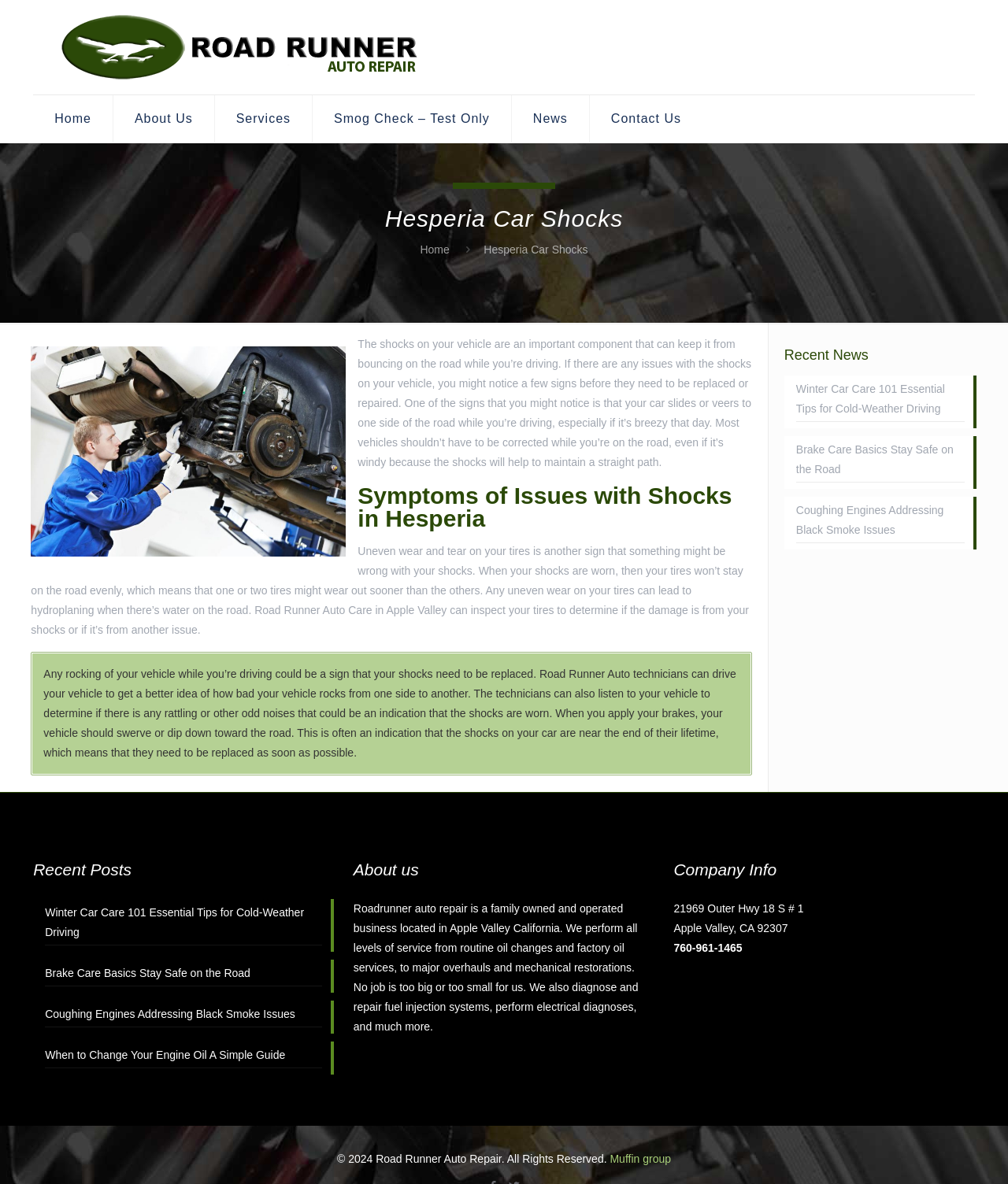Can you identify the bounding box coordinates of the clickable region needed to carry out this instruction: 'Visit the 'About Us' page'? The coordinates should be four float numbers within the range of 0 to 1, stated as [left, top, right, bottom].

[0.112, 0.08, 0.213, 0.12]